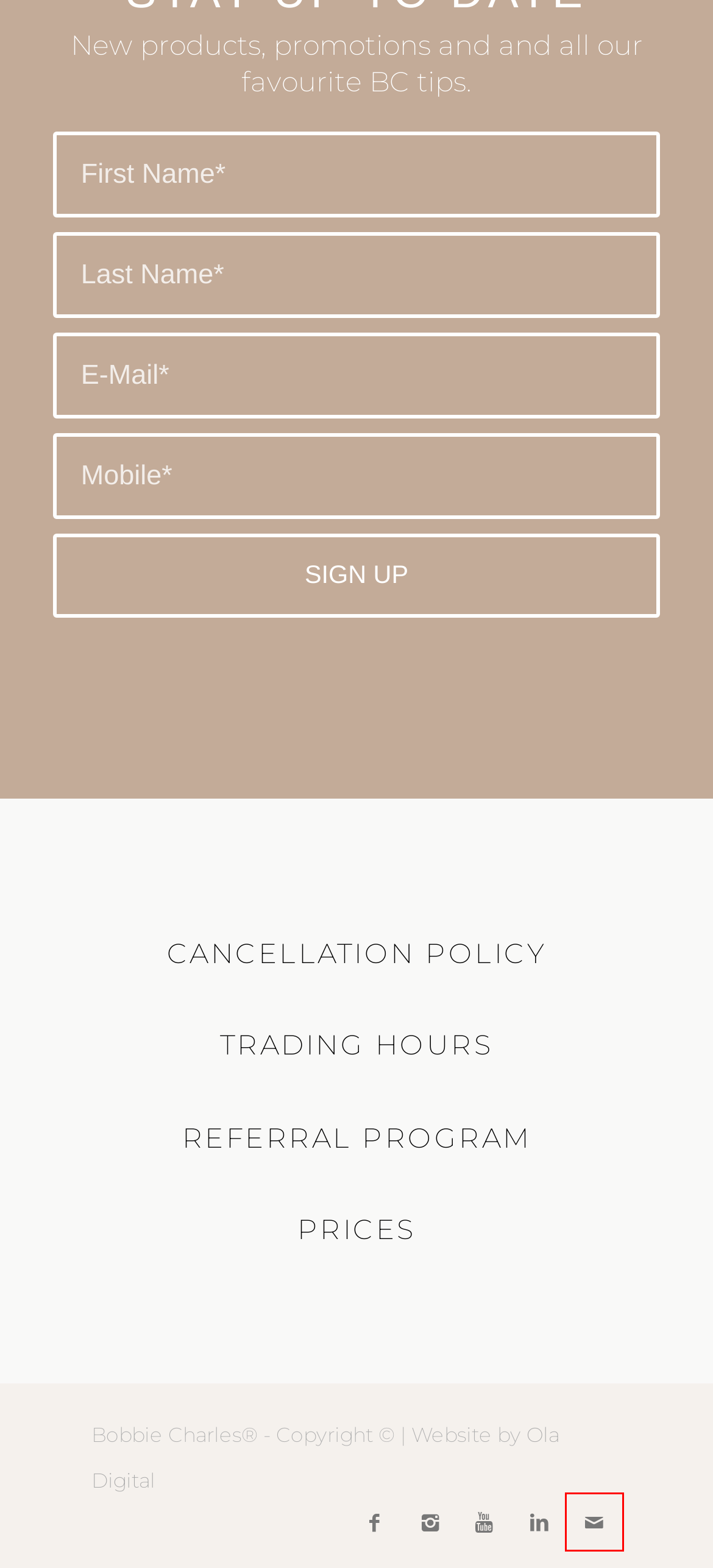Analyze the screenshot of a webpage that features a red rectangle bounding box. Pick the webpage description that best matches the new webpage you would see after clicking on the element within the red bounding box. Here are the candidates:
A. Cancellation Policy - Bobbie Charles
B. Needling - Bobbie Charles
C. LED - Bobbie Charles
D. PRICES - Bobbie Charles
E. Book - Bobbie Charles
F. Lash - Bobbie Charles
G. Contact - Bobbie Charles
H. Extensions - Bobbie Charles

G